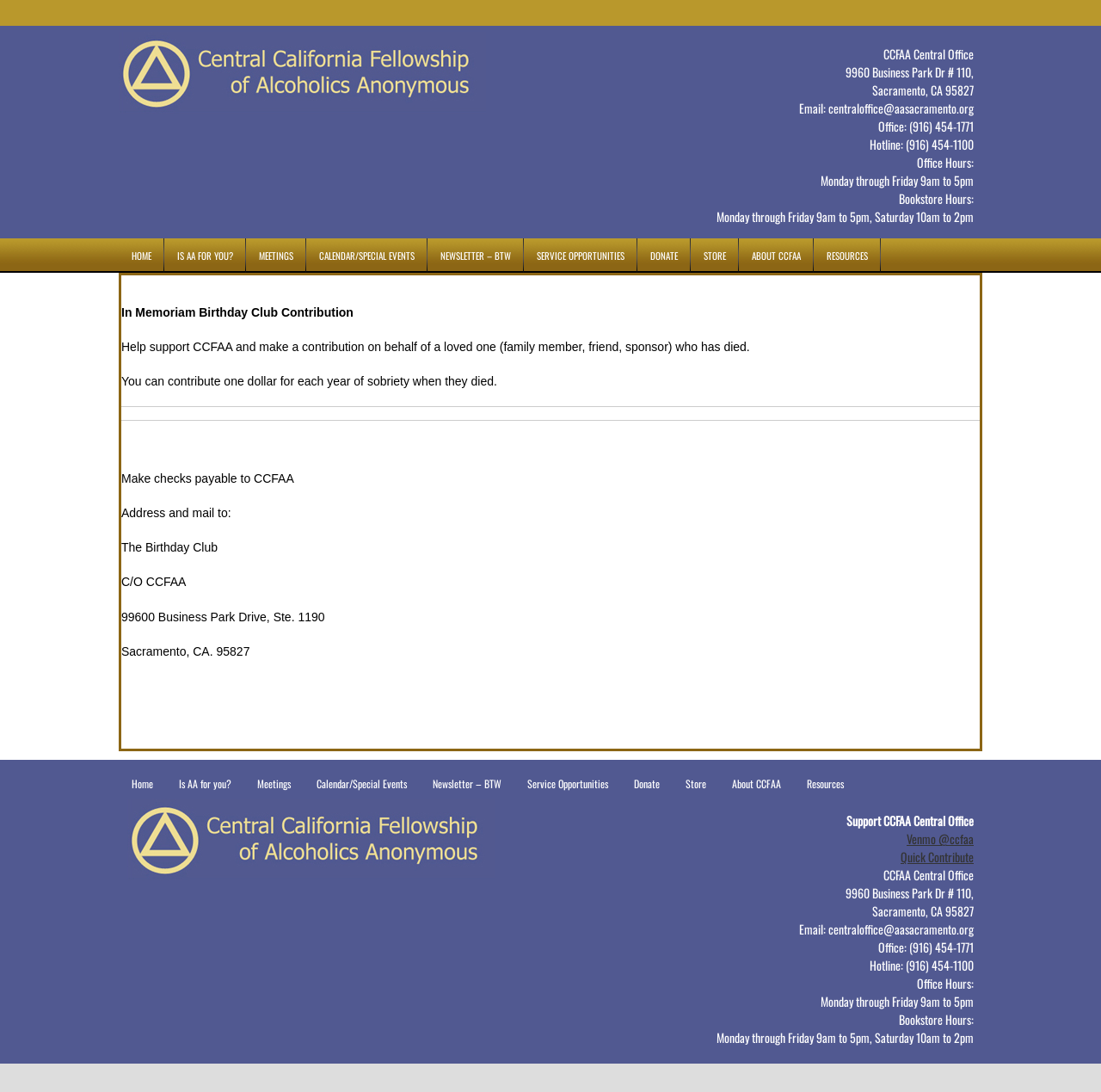Please identify the bounding box coordinates of the element's region that needs to be clicked to fulfill the following instruction: "Click the 'Quick Contribute' link". The bounding box coordinates should consist of four float numbers between 0 and 1, i.e., [left, top, right, bottom].

[0.818, 0.776, 0.884, 0.793]